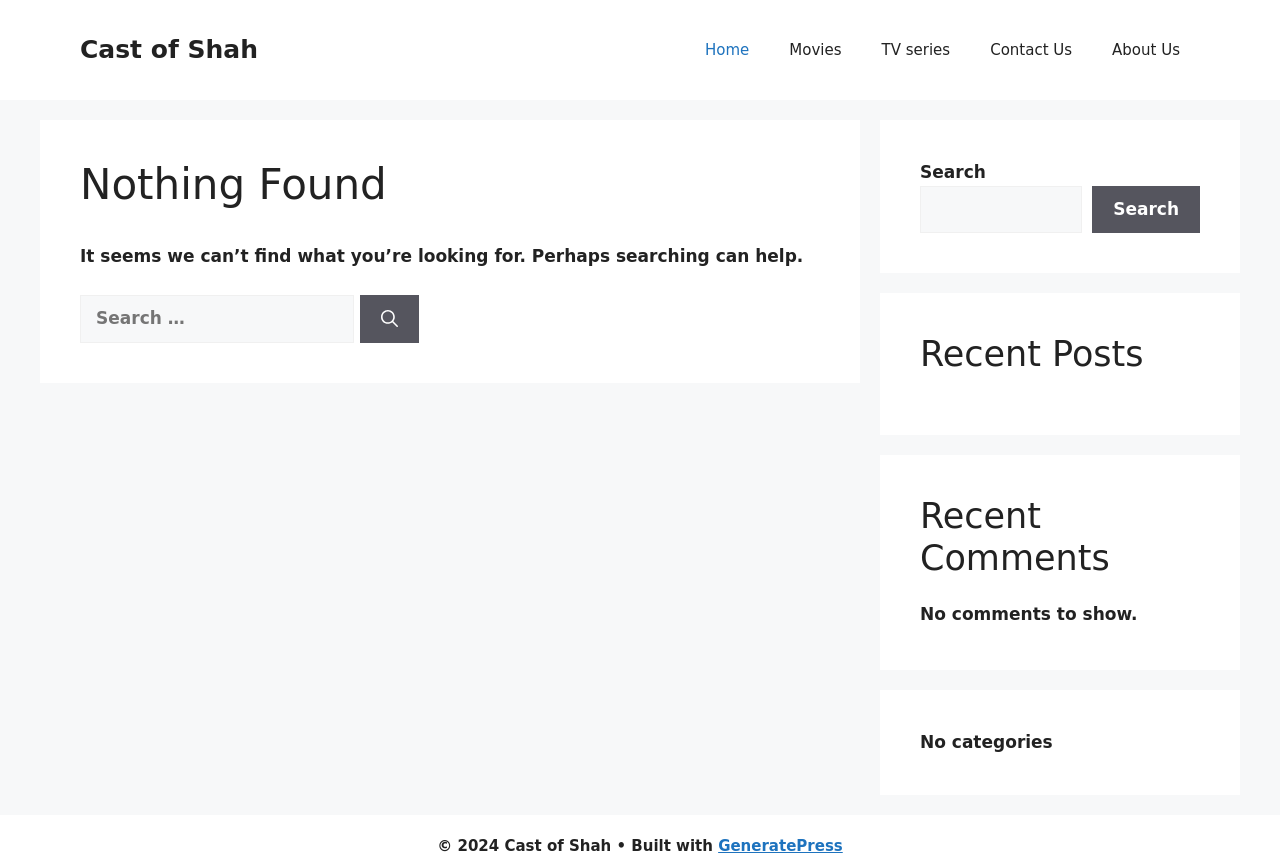Generate a comprehensive caption for the webpage you are viewing.

The webpage is about "Cast of Shah" and appears to be a search results page. At the top, there is a banner with the site's name, followed by a heading with the same title "Cast of Shah". Below the banner, there is a primary navigation menu with five links: "Home", "Movies", "TV series", "Contact Us", and "About Us".

The main content area is divided into two sections. On the left, there is a header section with a heading "Nothing Found" and a paragraph of text stating "It seems we can’t find what you’re looking for. Perhaps searching can help." Below this, there is a search box with a label "Search for:" and a "Search" button.

On the right side, there are three complementary sections. The first section has a search box with a label "Search" and a "Search" button. The second section has a heading "Recent Posts". The third section has a heading "Recent Comments" and a text "No comments to show." The fourth section has a text "No categories".

Overall, the webpage appears to be a search results page with no results found, and provides options to search again or browse through recent posts and comments.